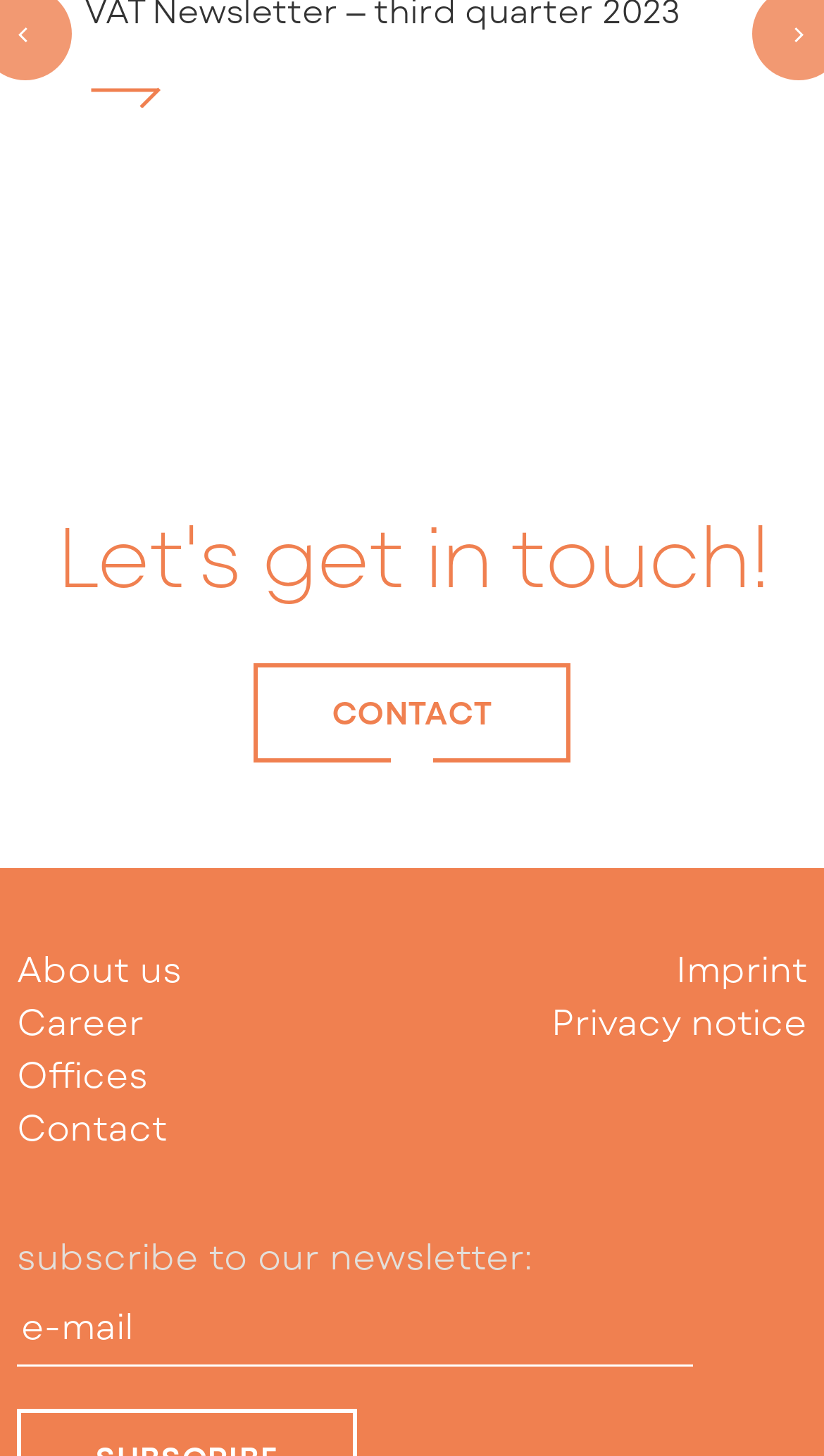Please respond to the question using a single word or phrase:
Is there a contact link in the top-middle section?

Yes